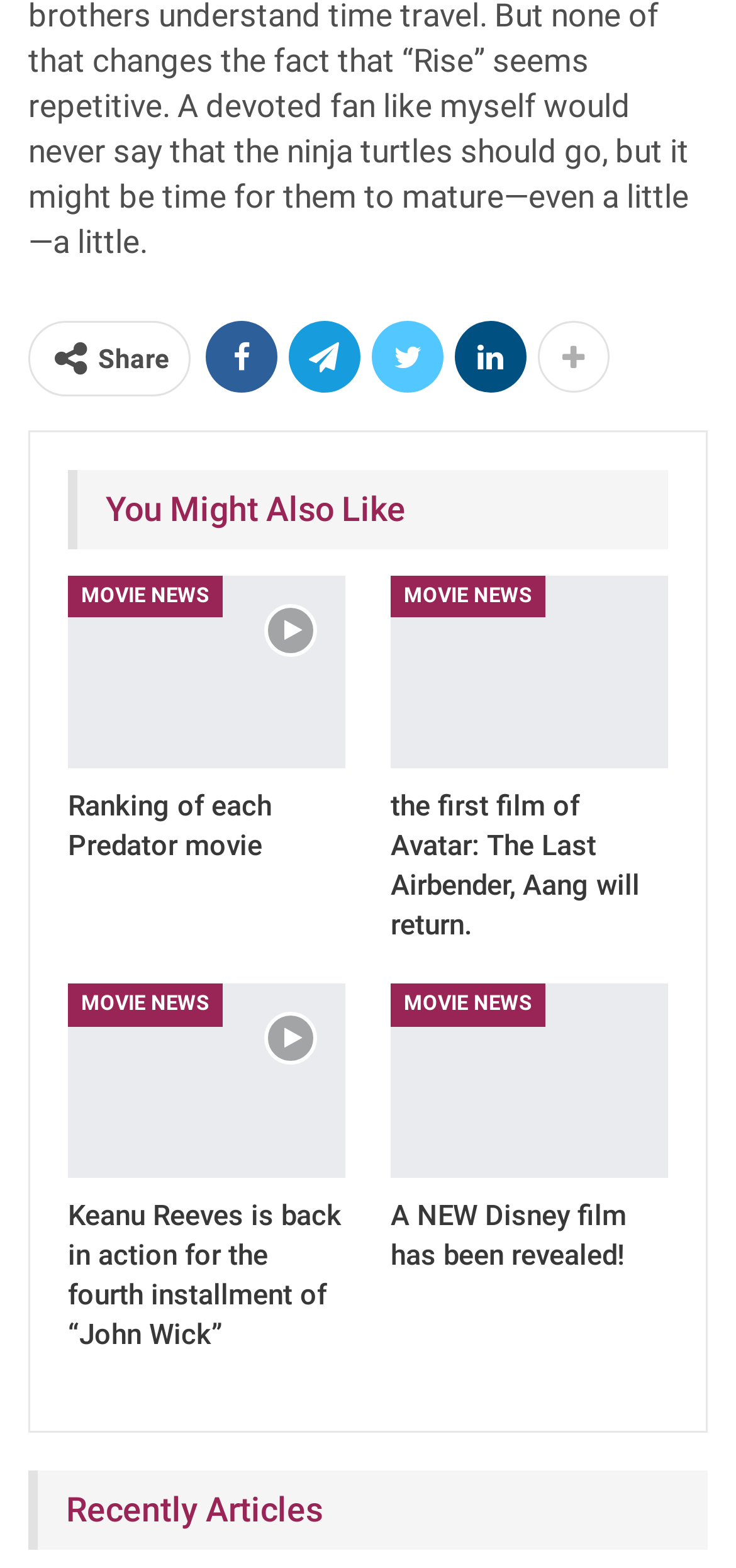Please determine the bounding box coordinates of the area that needs to be clicked to complete this task: 'Read the article about John Wick'. The coordinates must be four float numbers between 0 and 1, formatted as [left, top, right, bottom].

[0.092, 0.628, 0.469, 0.752]